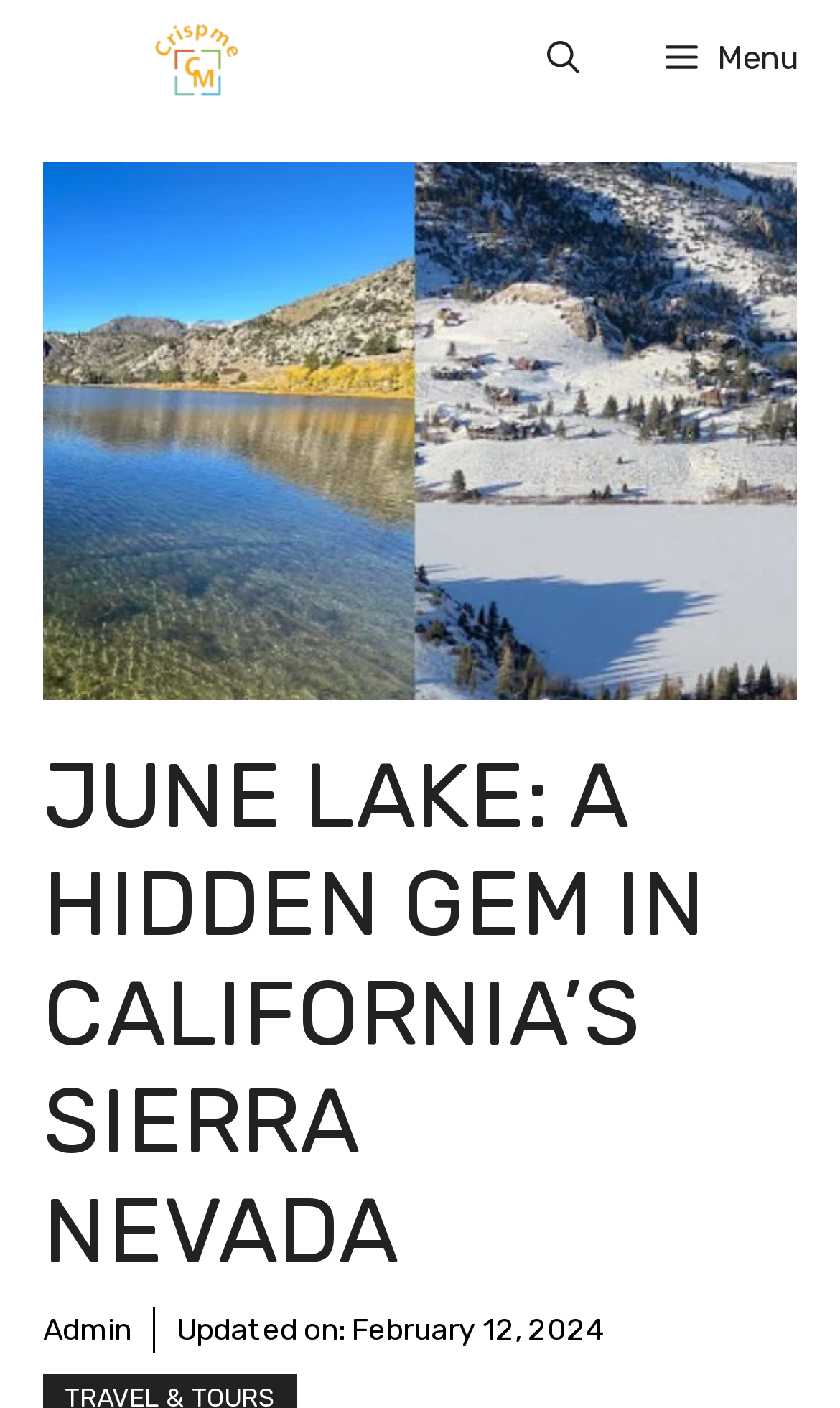Bounding box coordinates are specified in the format (top-left x, top-left y, bottom-right x, bottom-right y). All values are floating point numbers bounded between 0 and 1. Please provide the bounding box coordinate of the region this sentence describes: aria-label="Open search"

[0.6, 0.0, 0.741, 0.084]